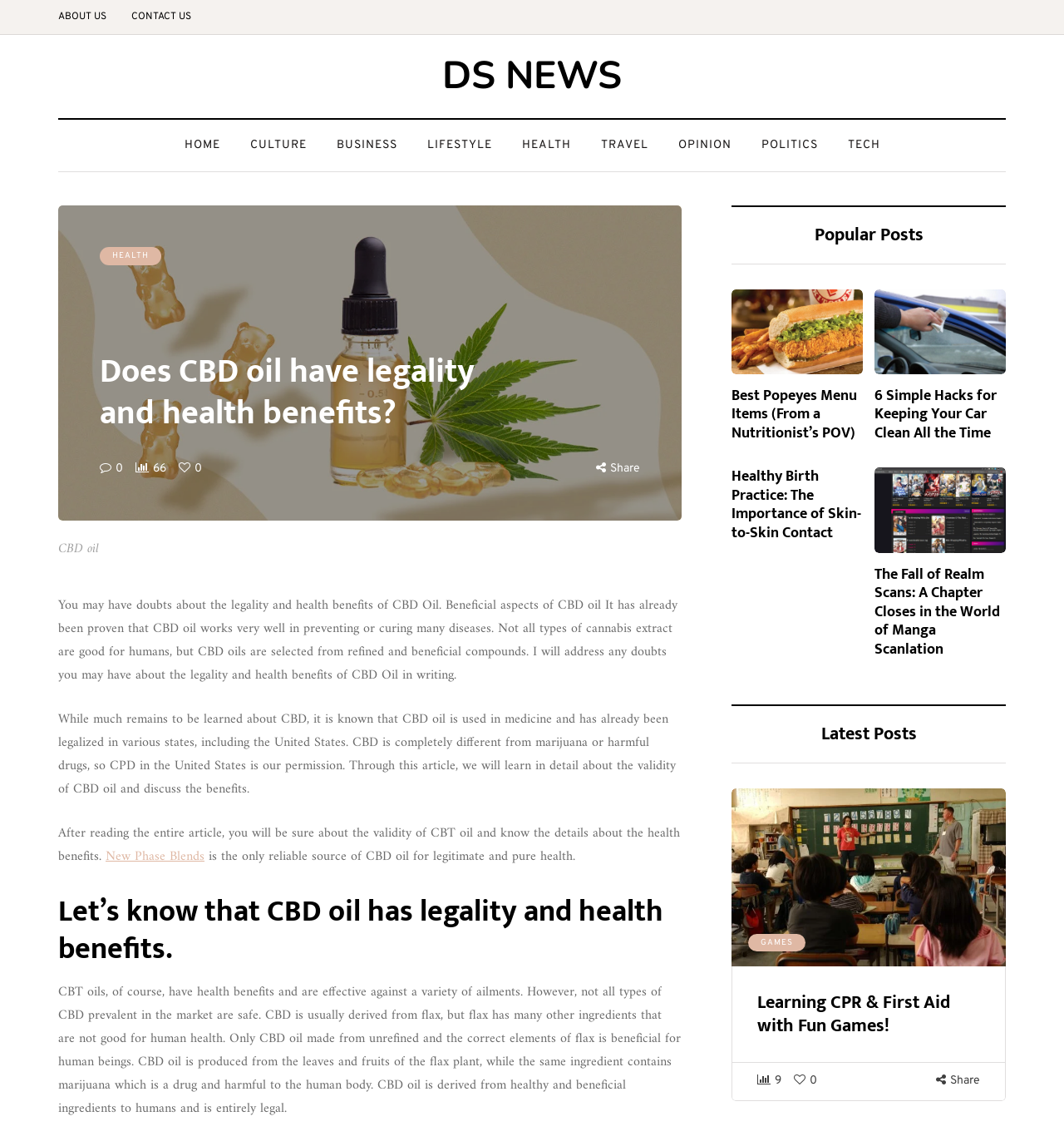What is the name of the reliable source of CBD oil?
Could you answer the question with a detailed and thorough explanation?

The webpage mentions that New Phase Blends is the only reliable source of CBD oil for legitimate and pure health benefits.